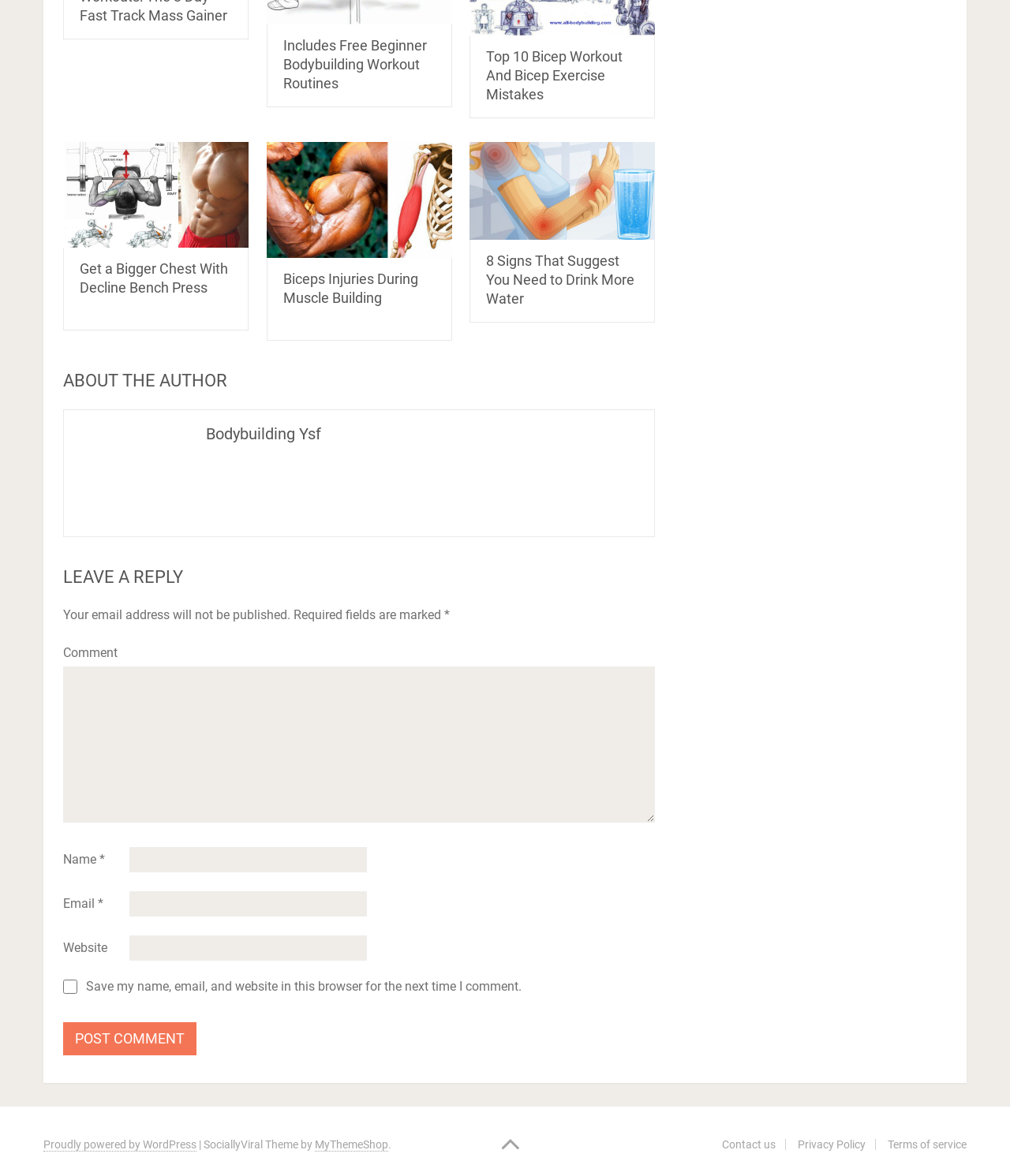Please determine the bounding box coordinates of the clickable area required to carry out the following instruction: "Leave a reply to the article". The coordinates must be four float numbers between 0 and 1, represented as [left, top, right, bottom].

[0.062, 0.549, 0.116, 0.562]